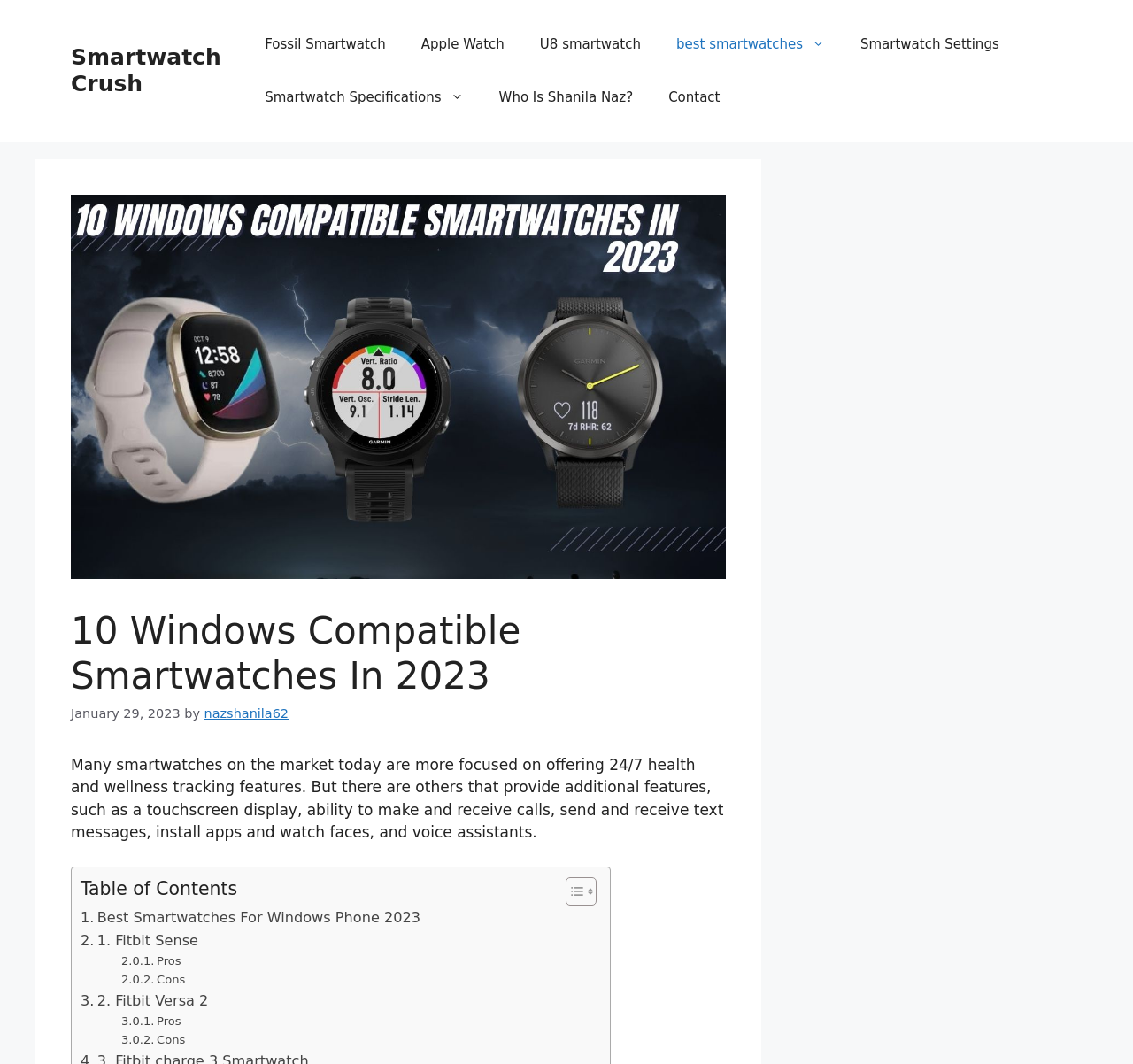Write a detailed summary of the webpage.

This webpage is about Windows compatible smartwatches, with a focus on the top 10 models in 2023. At the top of the page, there is a banner with the site's name, "Smartwatch Crush", and a navigation menu with links to various smartwatch-related topics, including Fossil Smartwatch, Apple Watch, and best smartwatches.

Below the navigation menu, there is a large image of a Windows compatible smartwatch, taking up most of the width of the page. Above the image, there is a header section with the title "10 Windows Compatible Smartwatches In 2023" and a timestamp indicating that the article was published on January 29, 2023, by author nazshanila62.

The main content of the page starts below the image, with a paragraph of text that introduces the topic of smartwatches and their various features. This is followed by a table of contents section, which allows users to navigate to specific sections of the article.

There are several links and images scattered throughout the page, including links to other smartwatch-related articles and a toggle button to show or hide the table of contents. Overall, the page appears to be a comprehensive guide to Windows compatible smartwatches, with a focus on providing detailed information and features of various models.